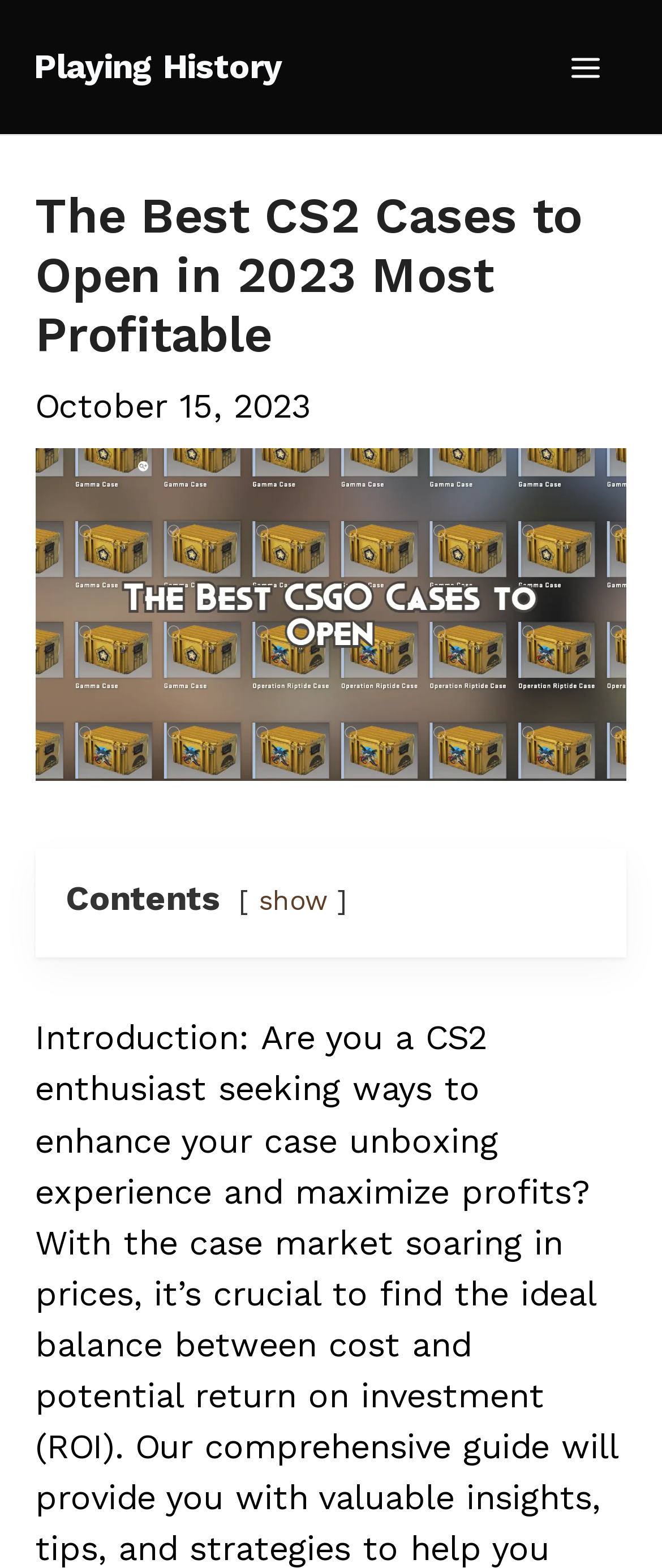Determine the bounding box coordinates in the format (top-left x, top-left y, bottom-right x, bottom-right y). Ensure all values are floating point numbers between 0 and 1. Identify the bounding box of the UI element described by: Playing History

[0.051, 0.03, 0.426, 0.056]